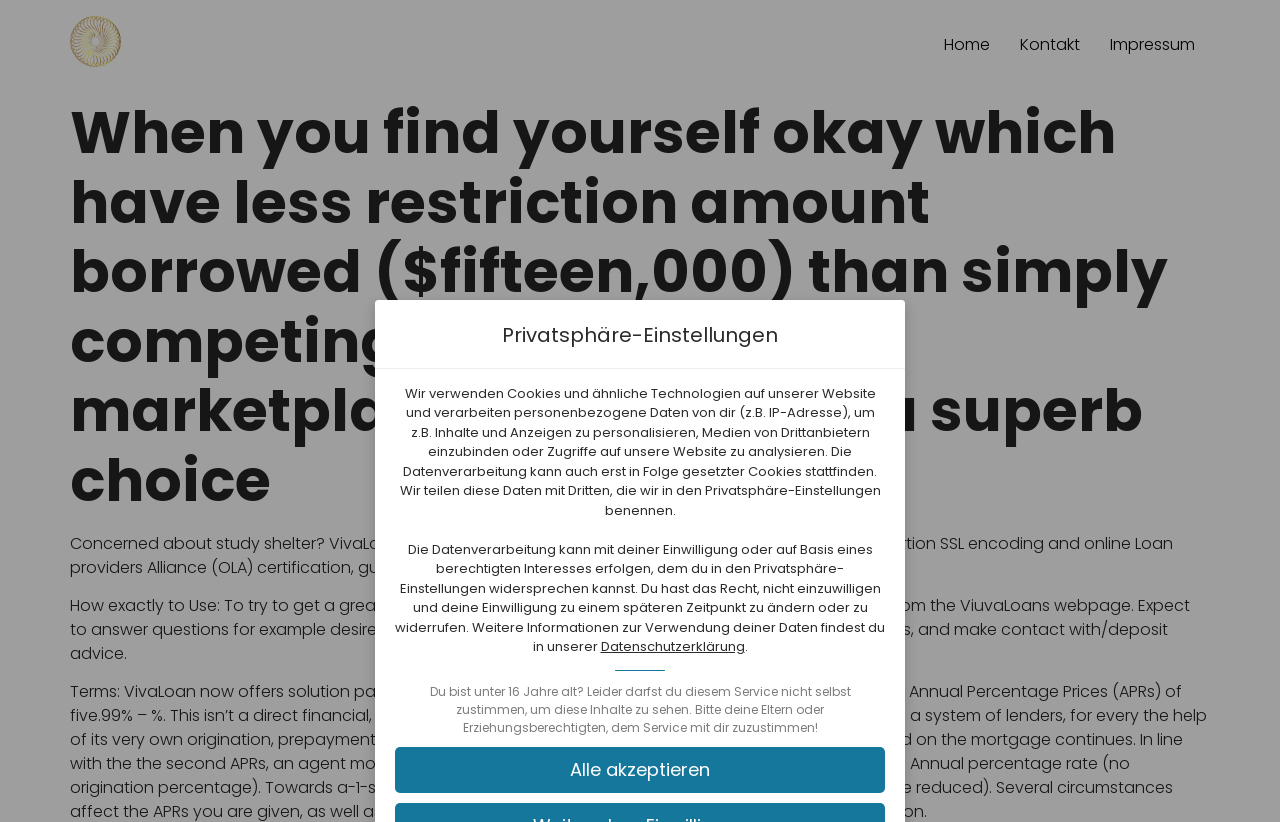Based on the image, provide a detailed and complete answer to the question: 
What is the minimum age requirement to use this service?

The webpage has a message stating 'Du bist unter 16 Jahre alt? Leider darfst du diesem Service nicht selbst zustimmen, um diese Inhalte zu sehen.' which translates to 'You are under 16 years old? Unfortunately, you cannot consent to this service yourself to view this content.' implying that the minimum age requirement to use this service is 16 years old.